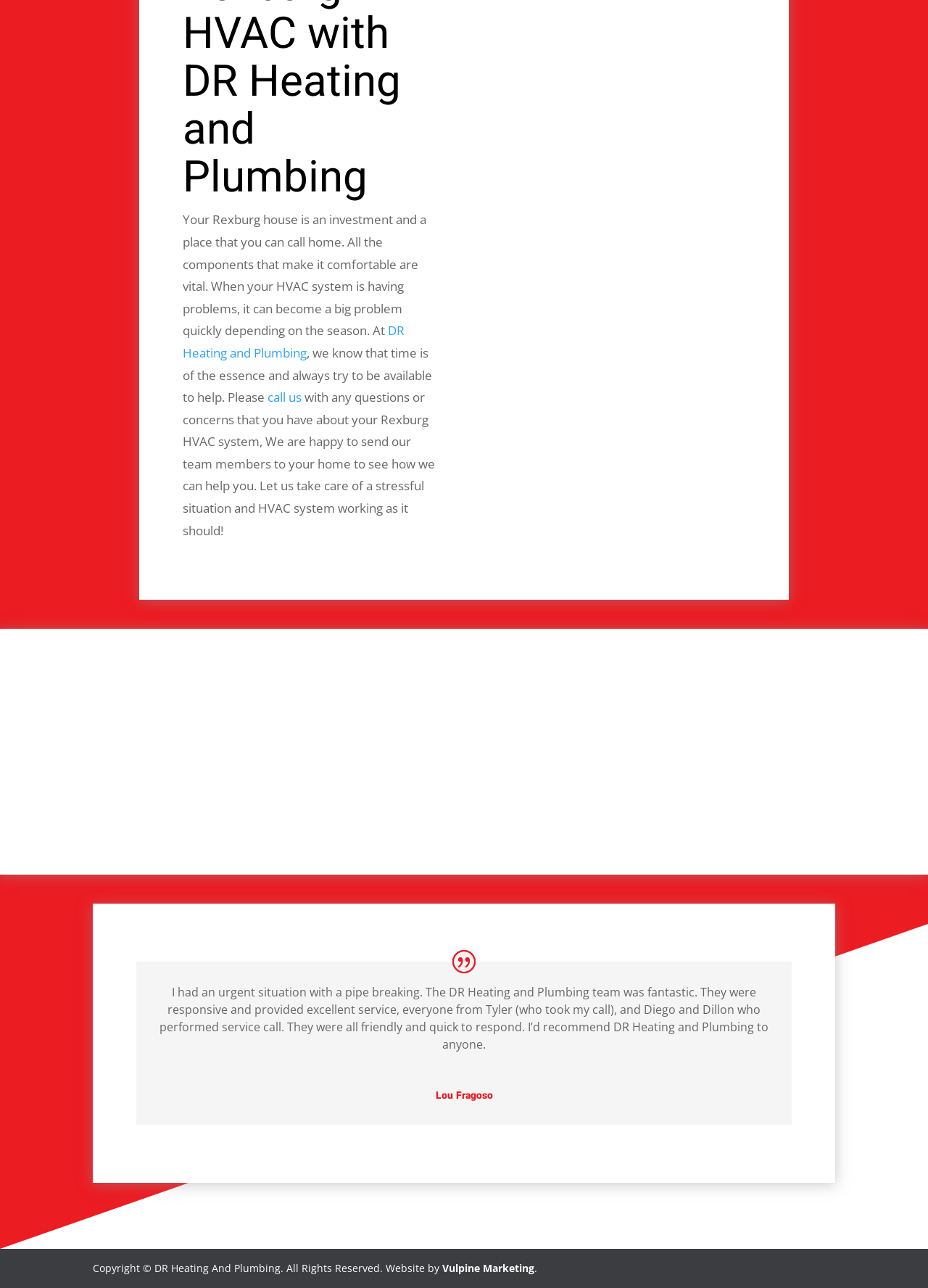What is the name of the person who gave the testimonial?
Give a detailed and exhaustive answer to the question.

The name of the person who gave the testimonial is mentioned below the testimonial text, which says 'Lou Fragoso'.